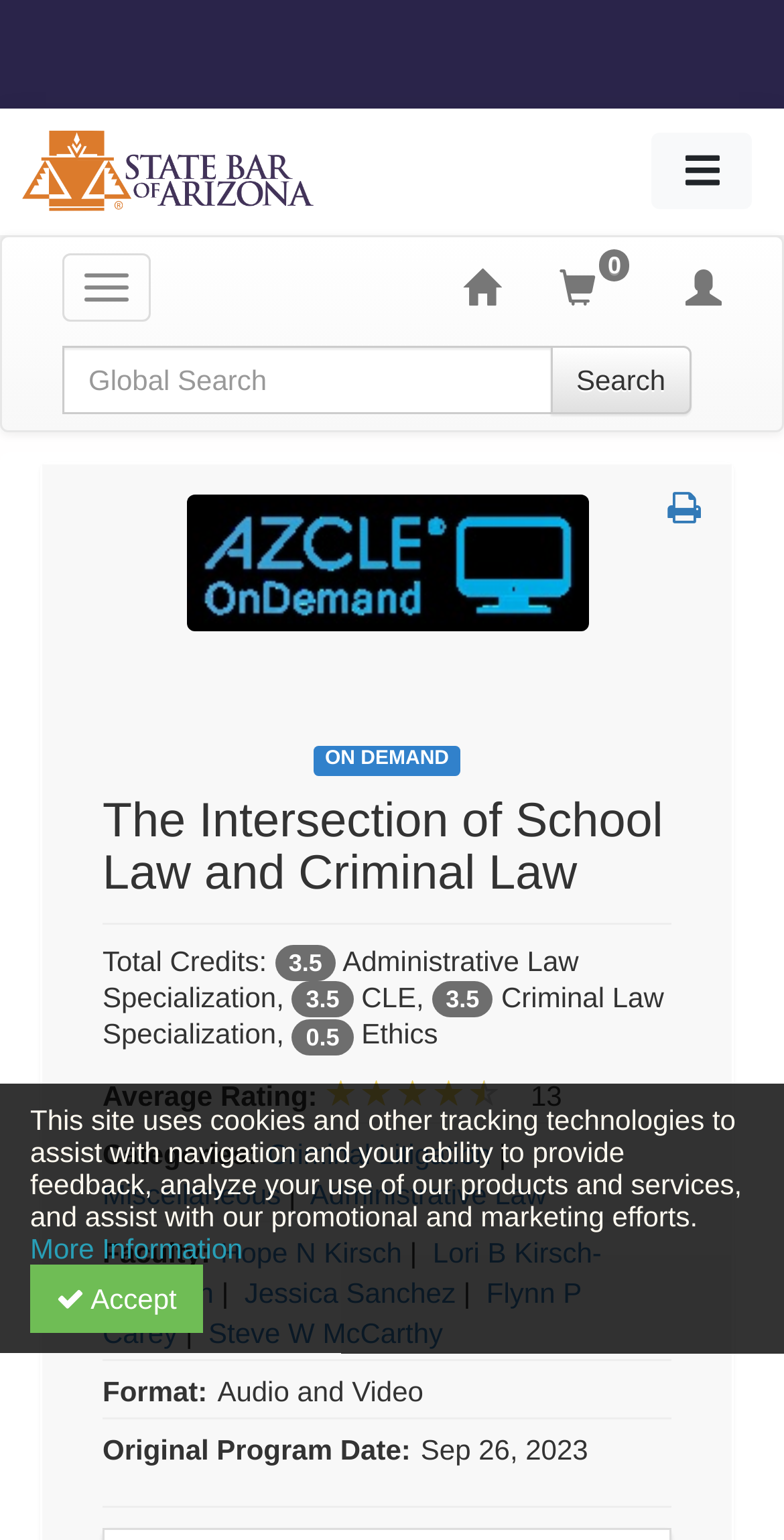Locate the bounding box coordinates of the area where you should click to accomplish the instruction: "Click the Toggle navigation button".

[0.079, 0.164, 0.192, 0.209]